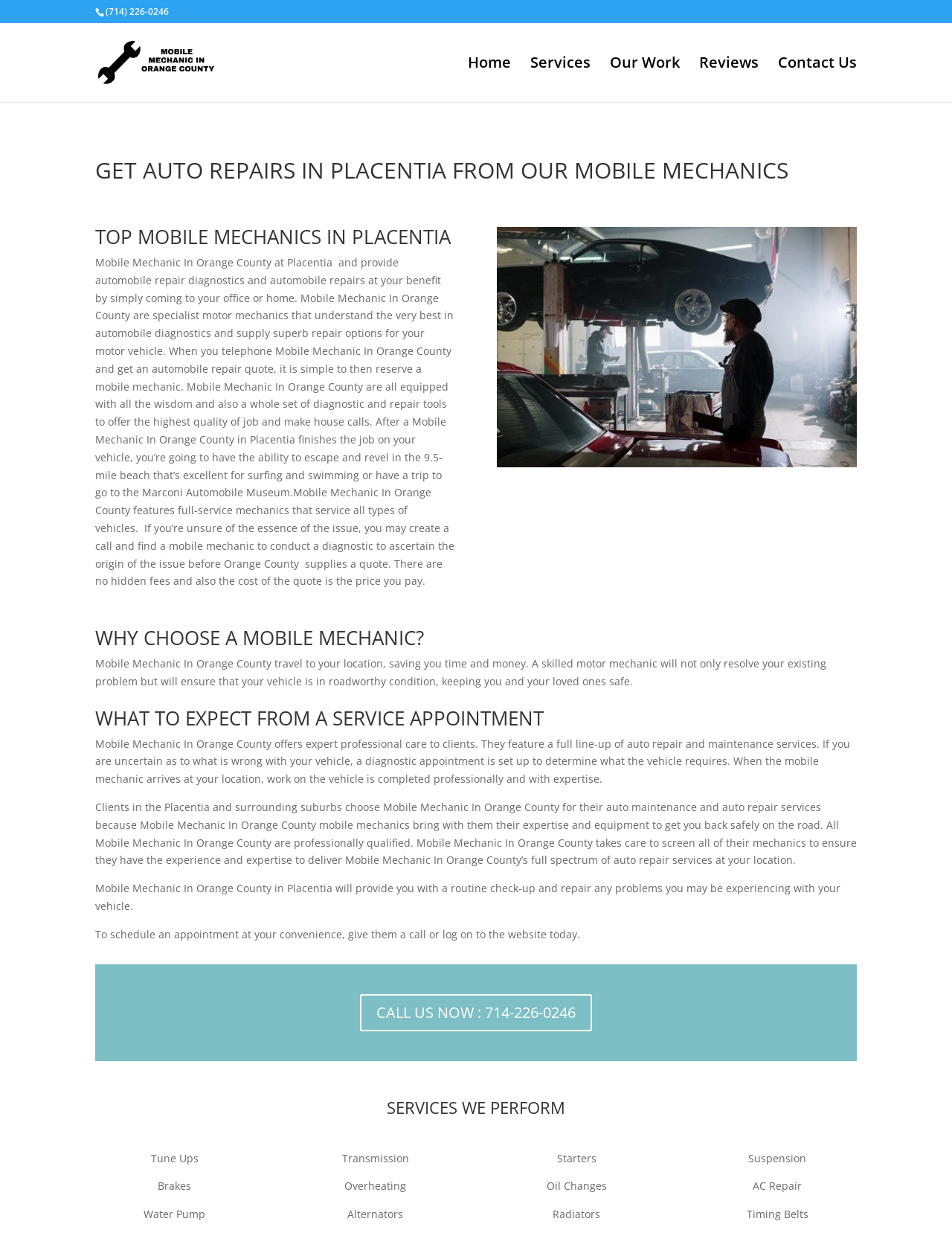Specify the bounding box coordinates for the region that must be clicked to perform the given instruction: "View services offered".

[0.557, 0.046, 0.62, 0.081]